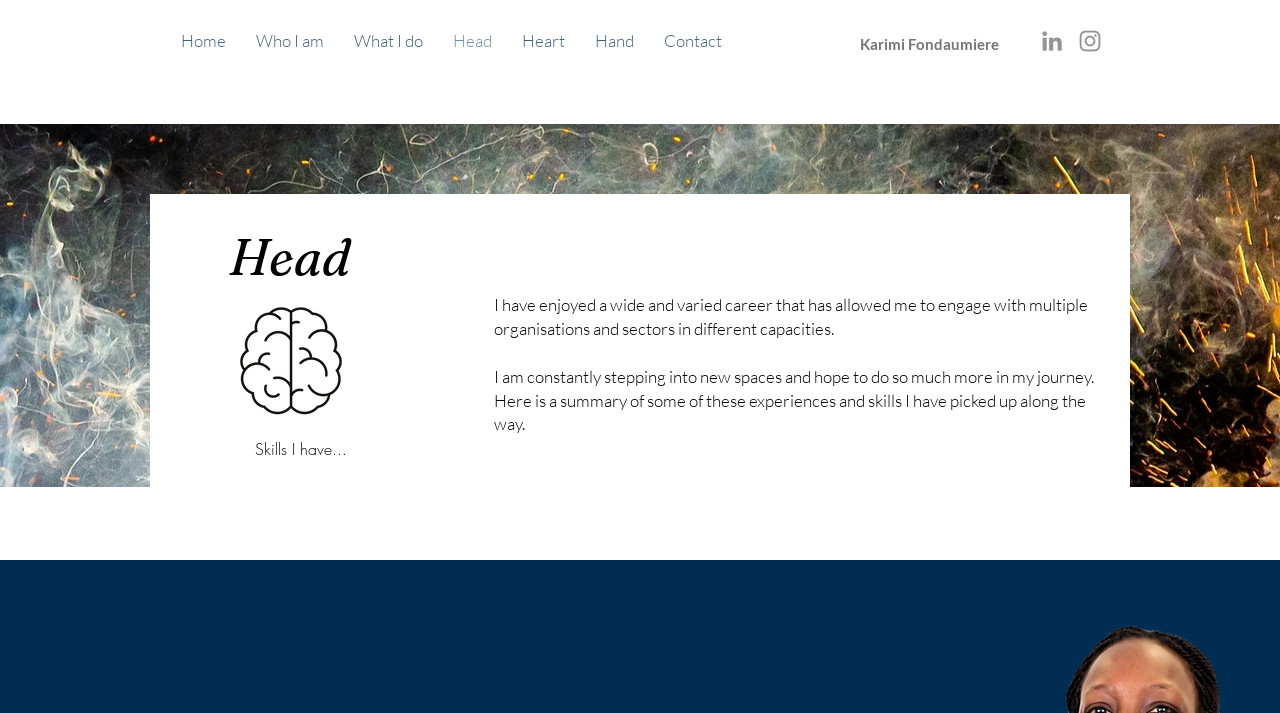Please mark the bounding box coordinates of the area that should be clicked to carry out the instruction: "read about head".

[0.179, 0.31, 0.558, 0.41]